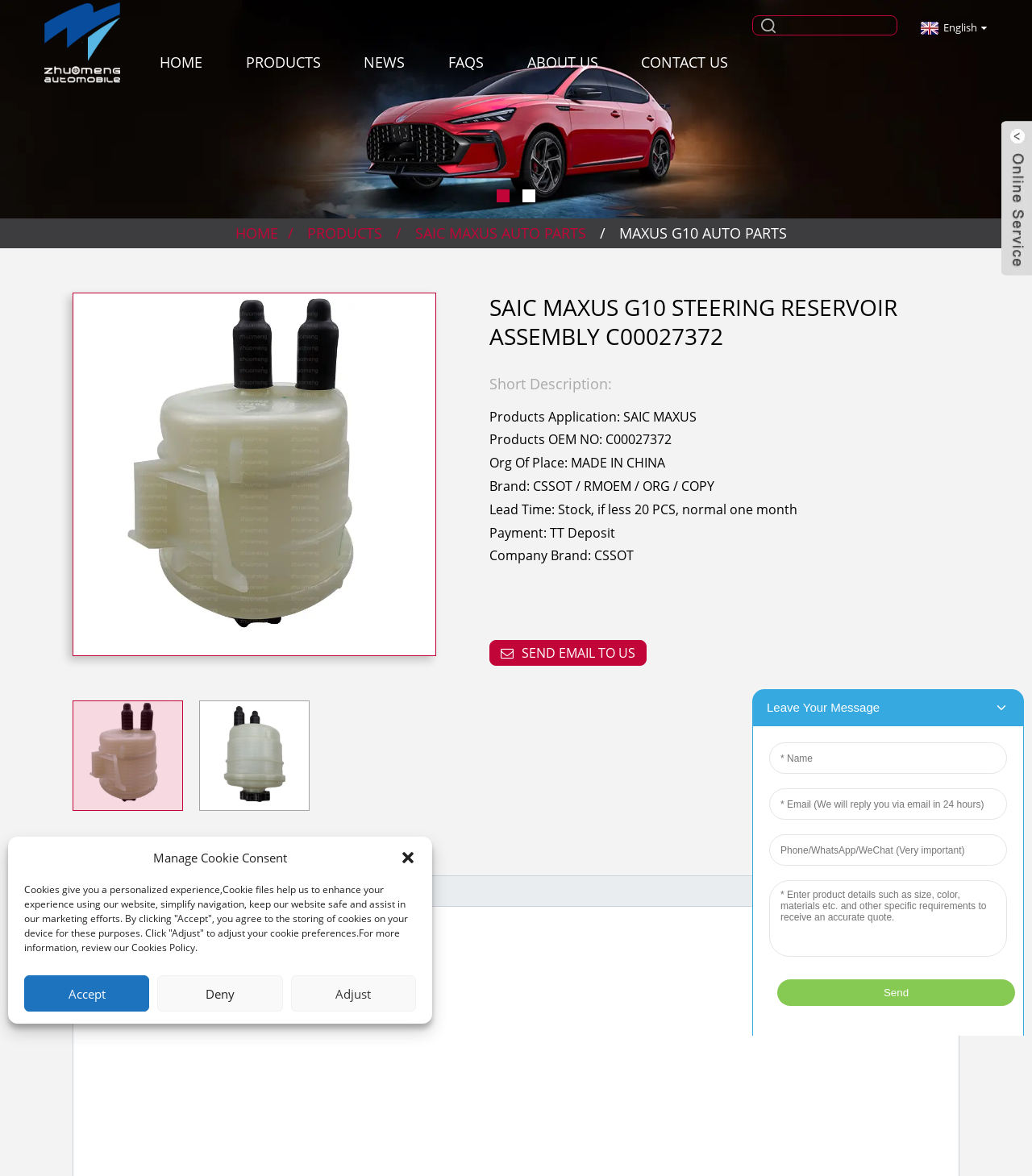What is the application of the product?
Your answer should be a single word or phrase derived from the screenshot.

SAIC MAXUS